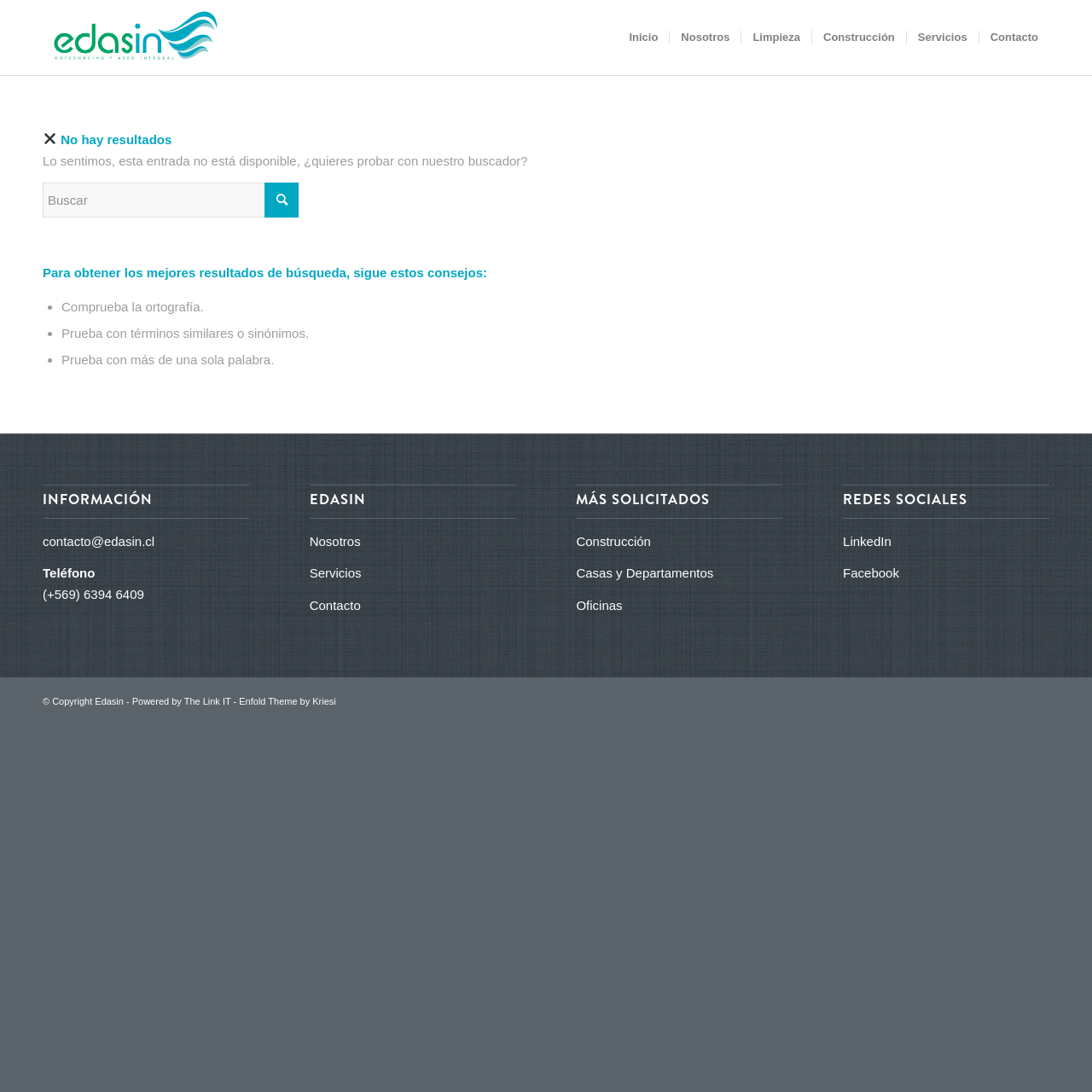Identify the bounding box coordinates for the element you need to click to achieve the following task: "Search for something". Provide the bounding box coordinates as four float numbers between 0 and 1, in the form [left, top, right, bottom].

[0.039, 0.167, 0.273, 0.199]